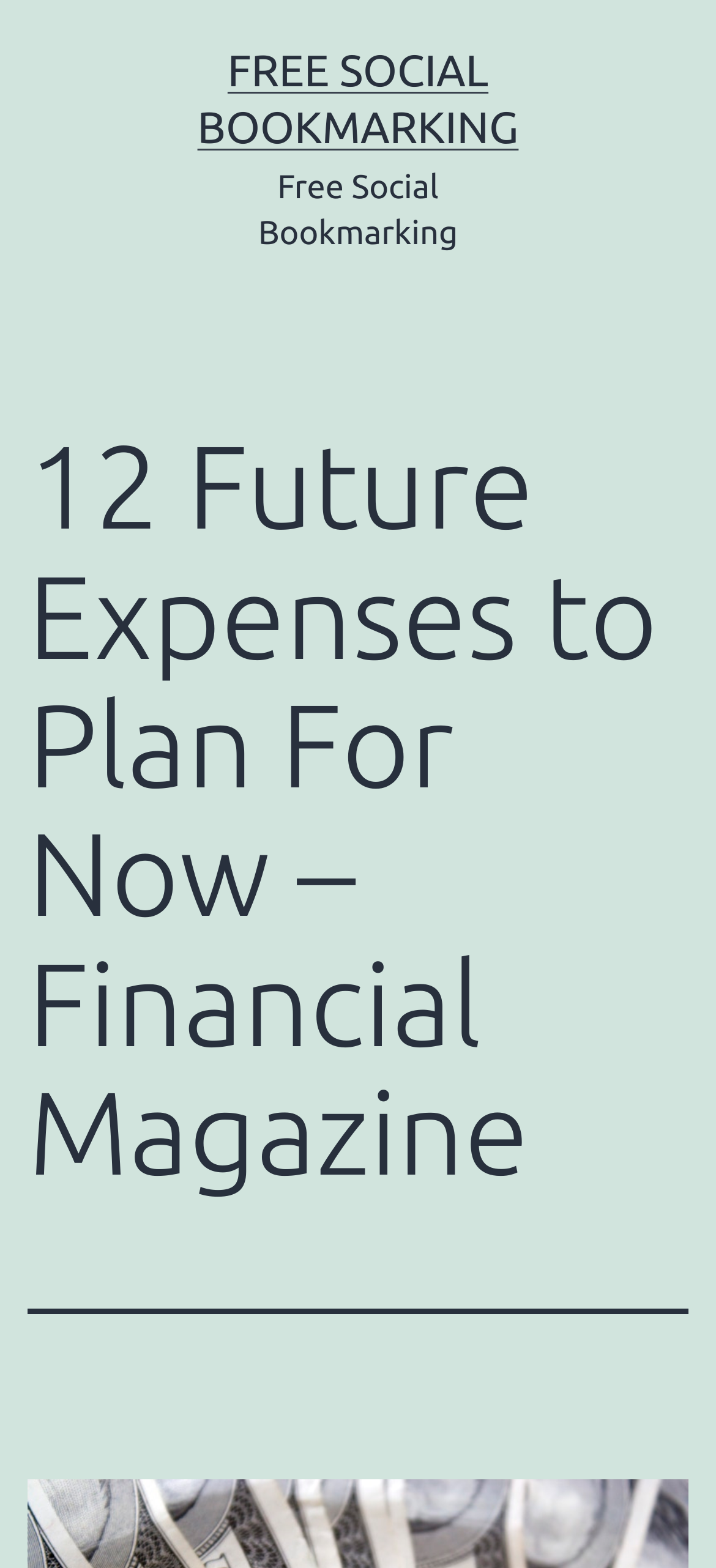Locate the bounding box coordinates of the UI element described by: "Free Social Bookmarking". The bounding box coordinates should consist of four float numbers between 0 and 1, i.e., [left, top, right, bottom].

[0.276, 0.029, 0.724, 0.097]